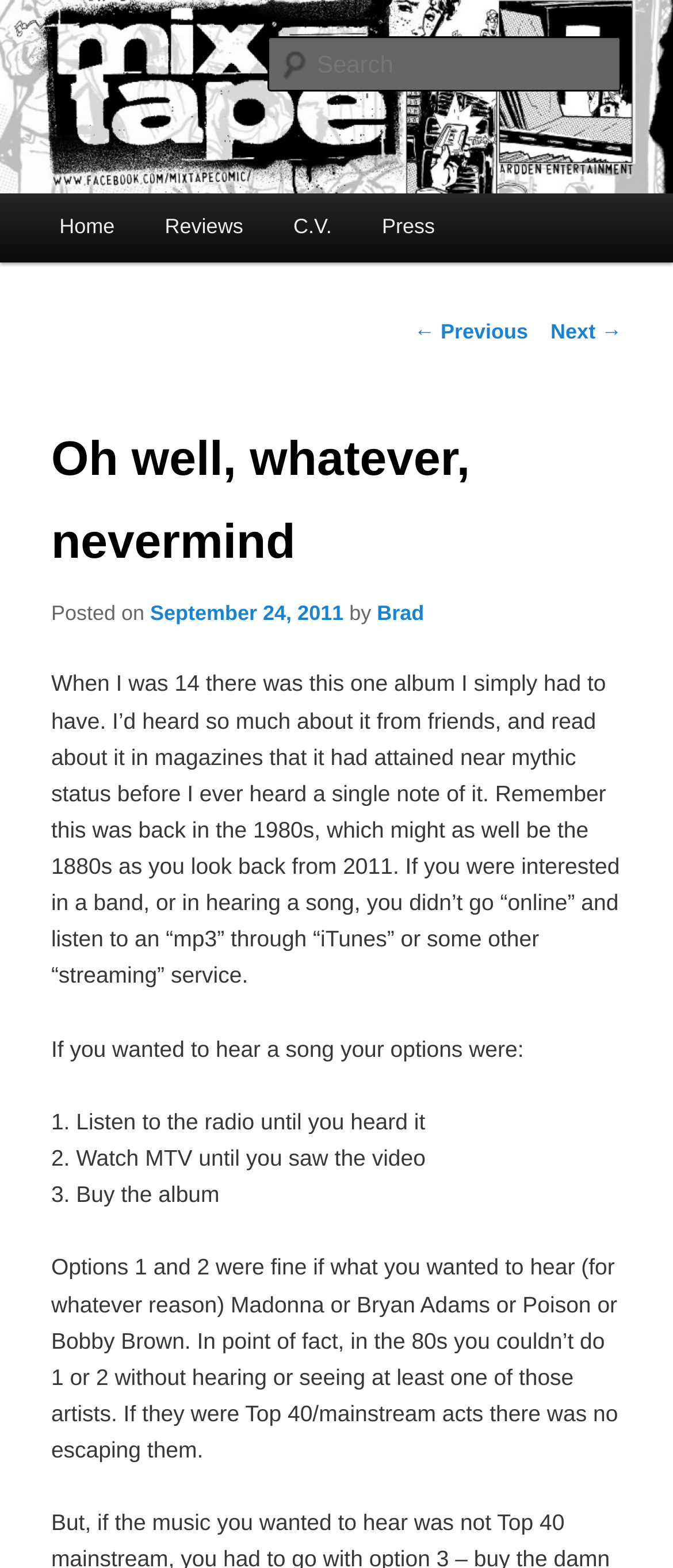What is the name of the website?
Please respond to the question thoroughly and include all relevant details.

The name of the website can be found in the heading element with the text 'BradAbraham.com' which is located at the top of the webpage.